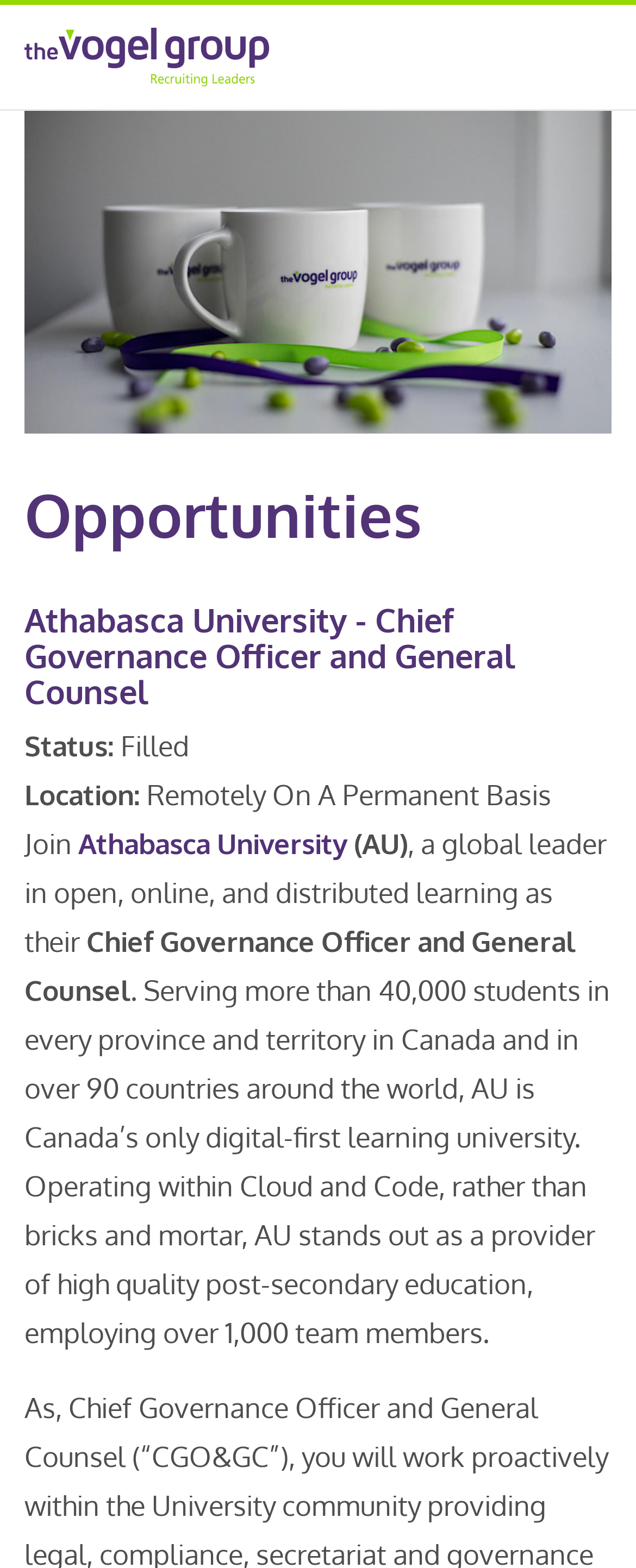What type of university is Athabasca University?
Use the information from the screenshot to give a comprehensive response to the question.

I inferred the answer by reading the static text that describes Athabasca University as 'Canada’s only digital-first learning university' on the webpage.